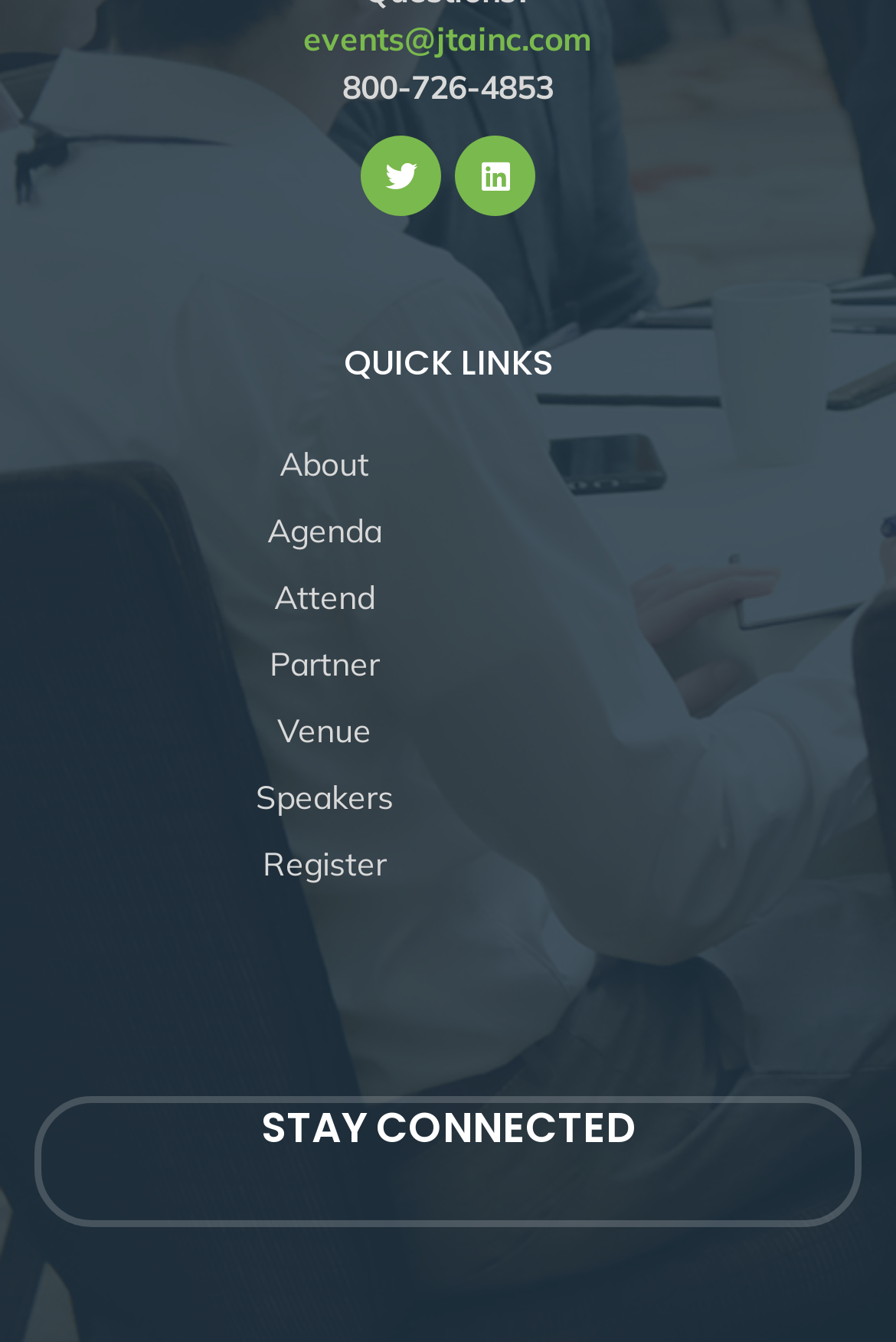Determine the bounding box coordinates of the element's region needed to click to follow the instruction: "Visit Twitter page". Provide these coordinates as four float numbers between 0 and 1, formatted as [left, top, right, bottom].

[0.403, 0.102, 0.492, 0.162]